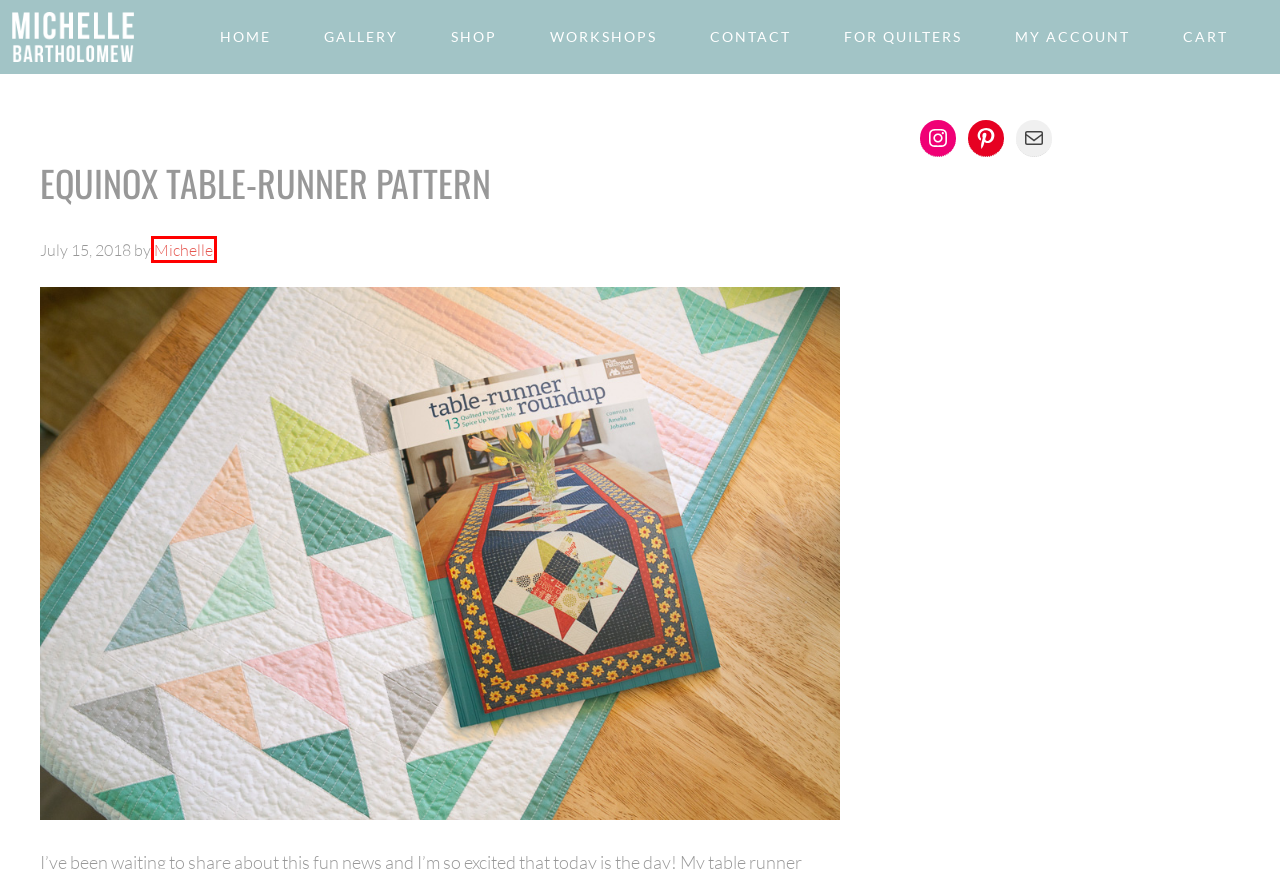You have a screenshot of a webpage with an element surrounded by a red bounding box. Choose the webpage description that best describes the new page after clicking the element inside the red bounding box. Here are the candidates:
A. Workshops & Teaching
B. Michelle
C. Cart
D. Michelle Bartholomew – Quilt. Design. Photo
E. My Account
F. For Quilters
G. Contact
H. Gallery

B